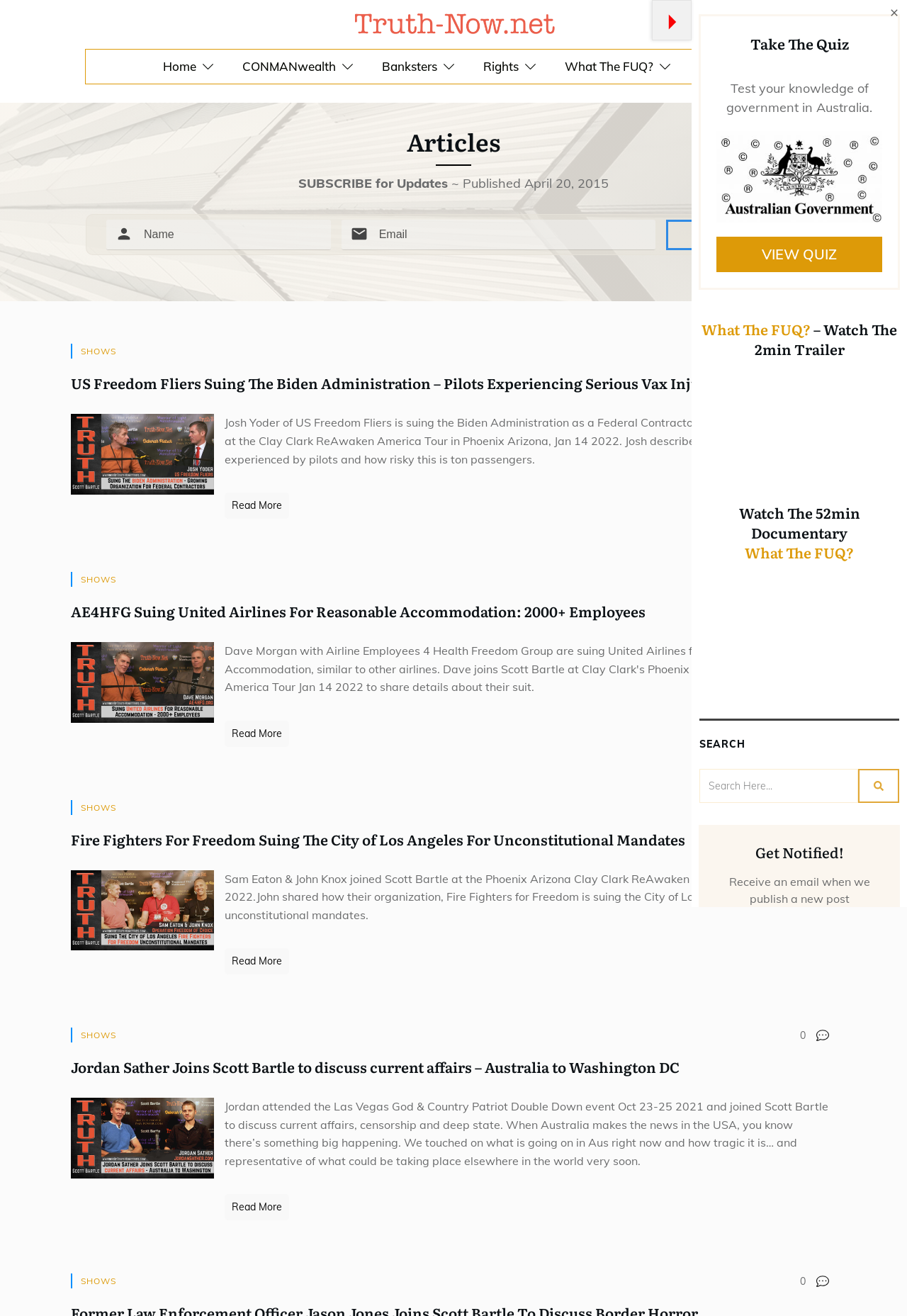Locate the bounding box coordinates of the clickable area needed to fulfill the instruction: "Subscribe for updates".

[0.329, 0.133, 0.41, 0.146]